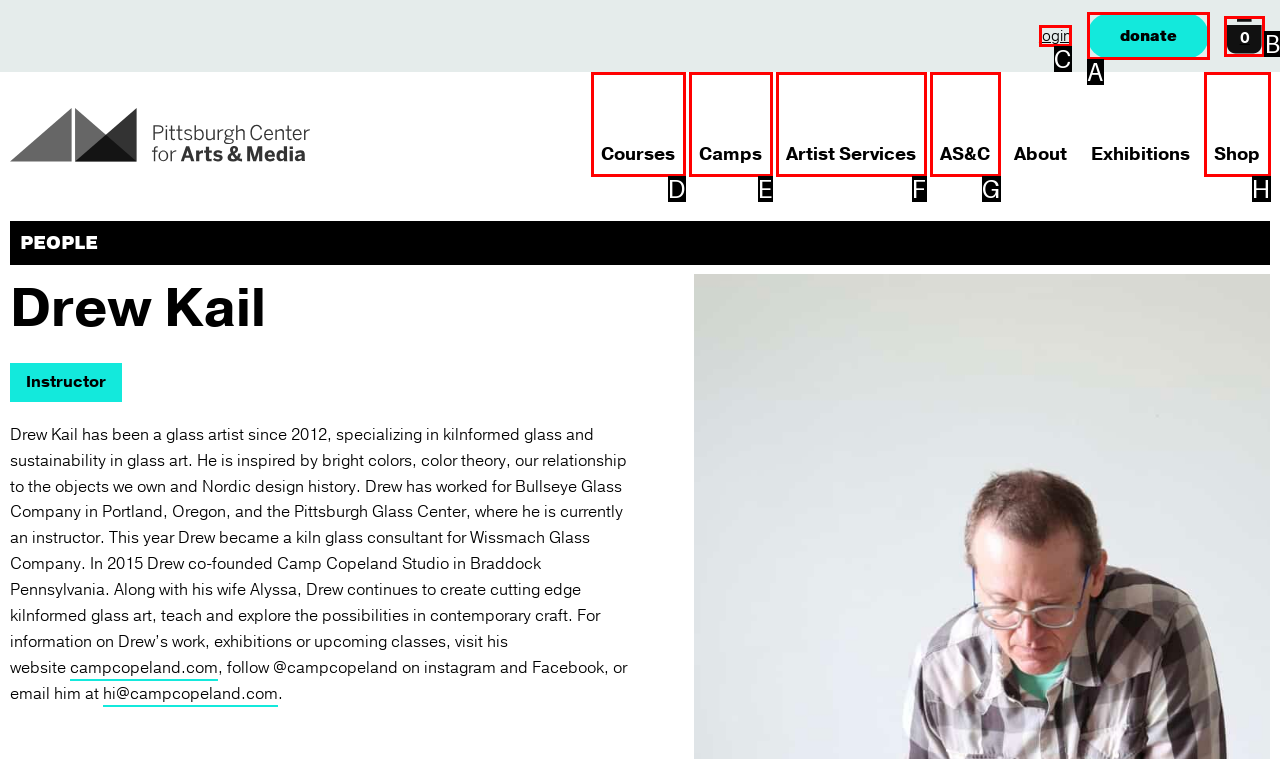Choose the letter that corresponds to the correct button to accomplish the task: Login to the system
Reply with the letter of the correct selection only.

None